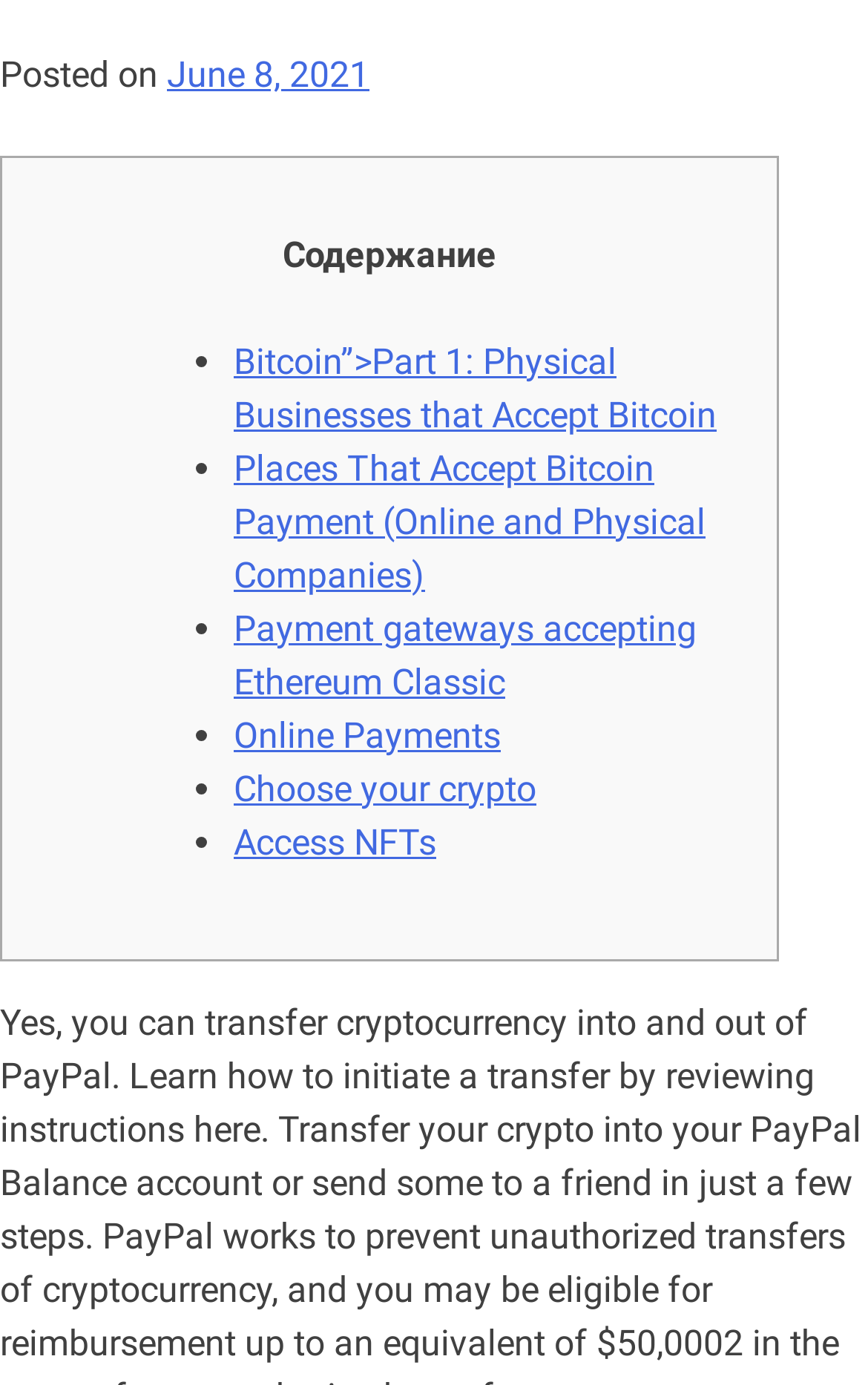How many links are in the list?
Refer to the screenshot and deliver a thorough answer to the question presented.

The list on the webpage contains 5 links, each preceded by a bullet point, which can be counted by examining the list.